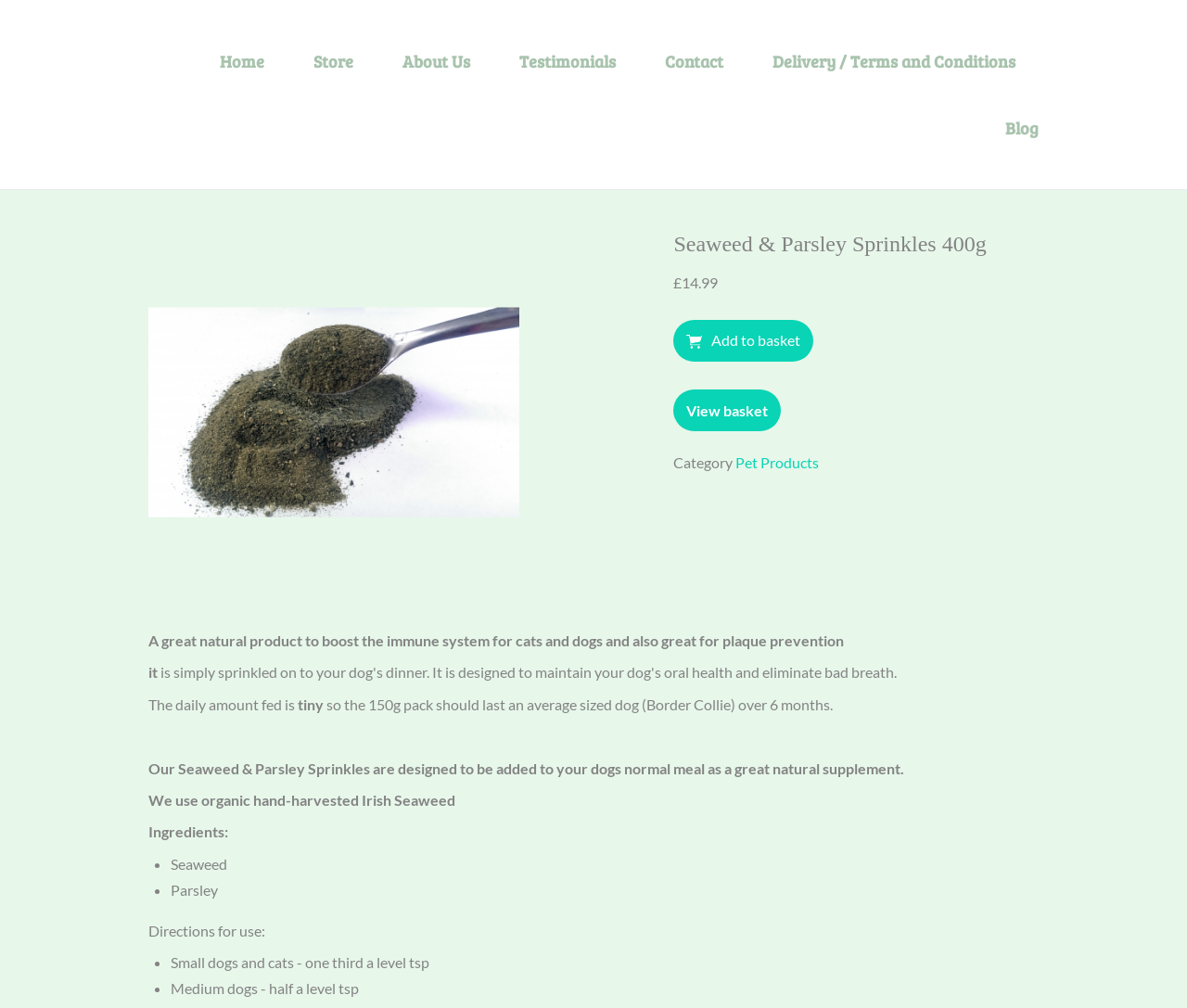Could you find the bounding box coordinates of the clickable area to complete this instruction: "Read the 'Testimonials'"?

[0.418, 0.028, 0.538, 0.094]